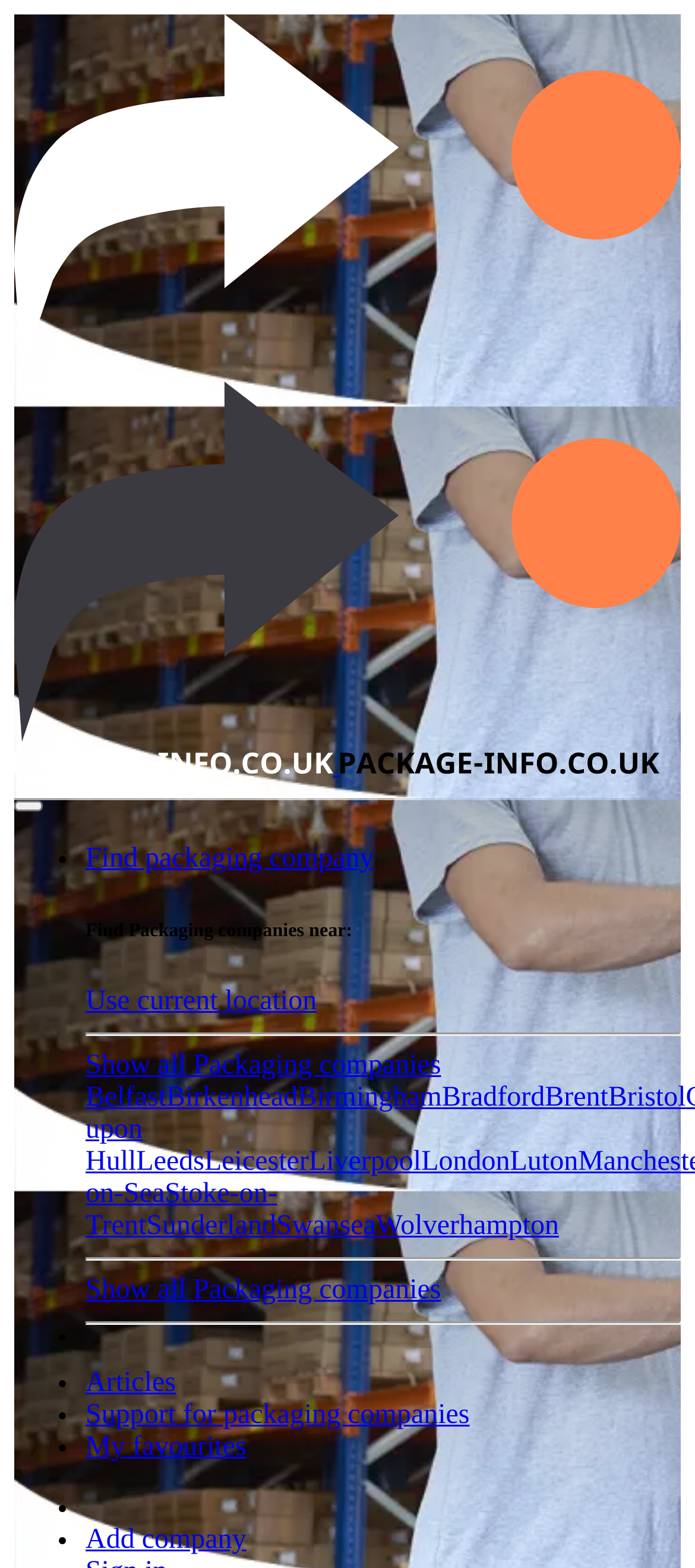Find and specify the bounding box coordinates that correspond to the clickable region for the instruction: "Find packaging company".

[0.123, 0.538, 0.538, 0.557]